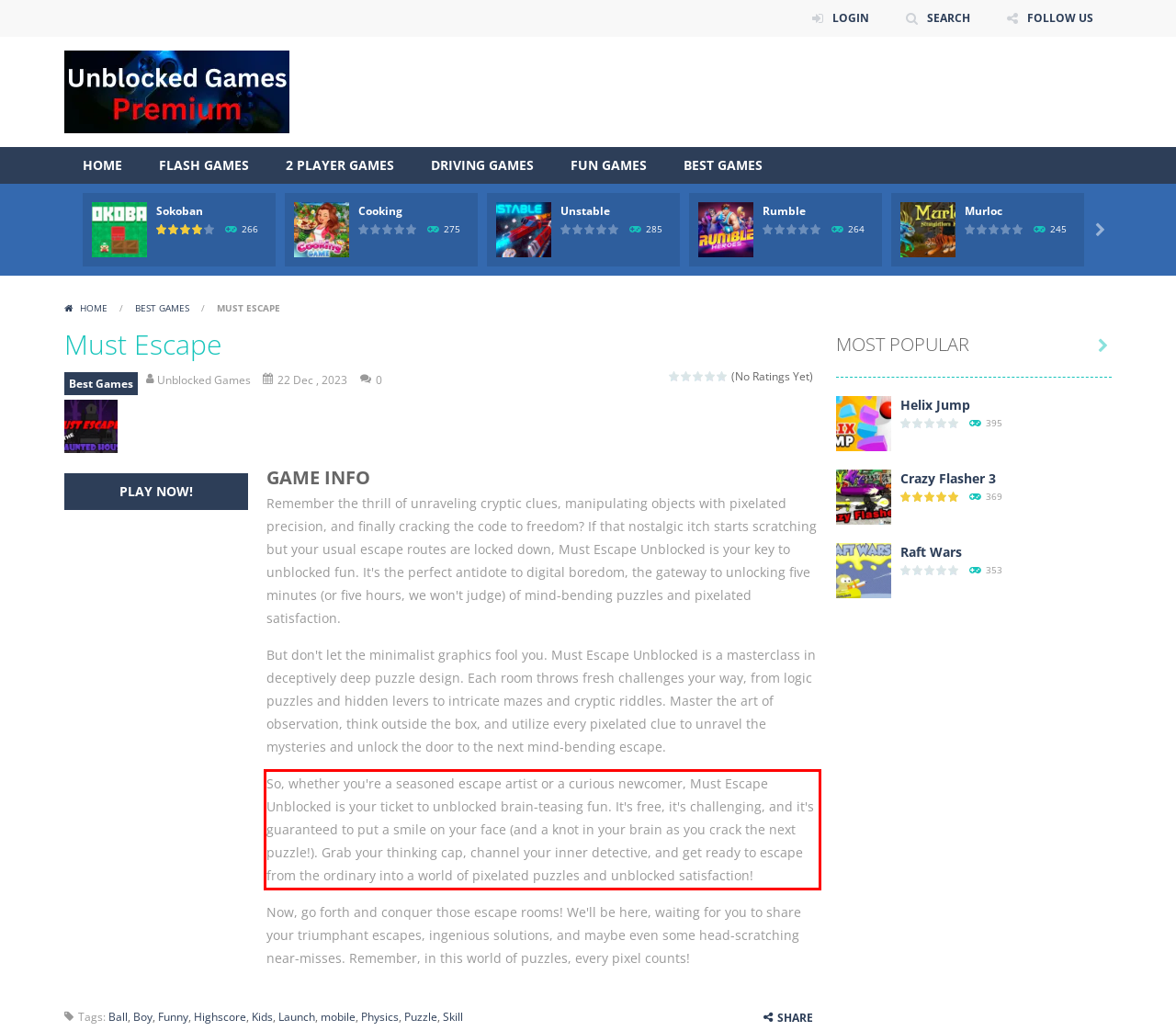Please examine the webpage screenshot and extract the text within the red bounding box using OCR.

So, whether you're a seasoned escape artist or a curious newcomer, Must Escape Unblocked is your ticket to unblocked brain-teasing fun. It's free, it's challenging, and it's guaranteed to put a smile on your face (and a knot in your brain as you crack the next puzzle!). Grab your thinking cap, channel your inner detective, and get ready to escape from the ordinary into a world of pixelated puzzles and unblocked satisfaction!